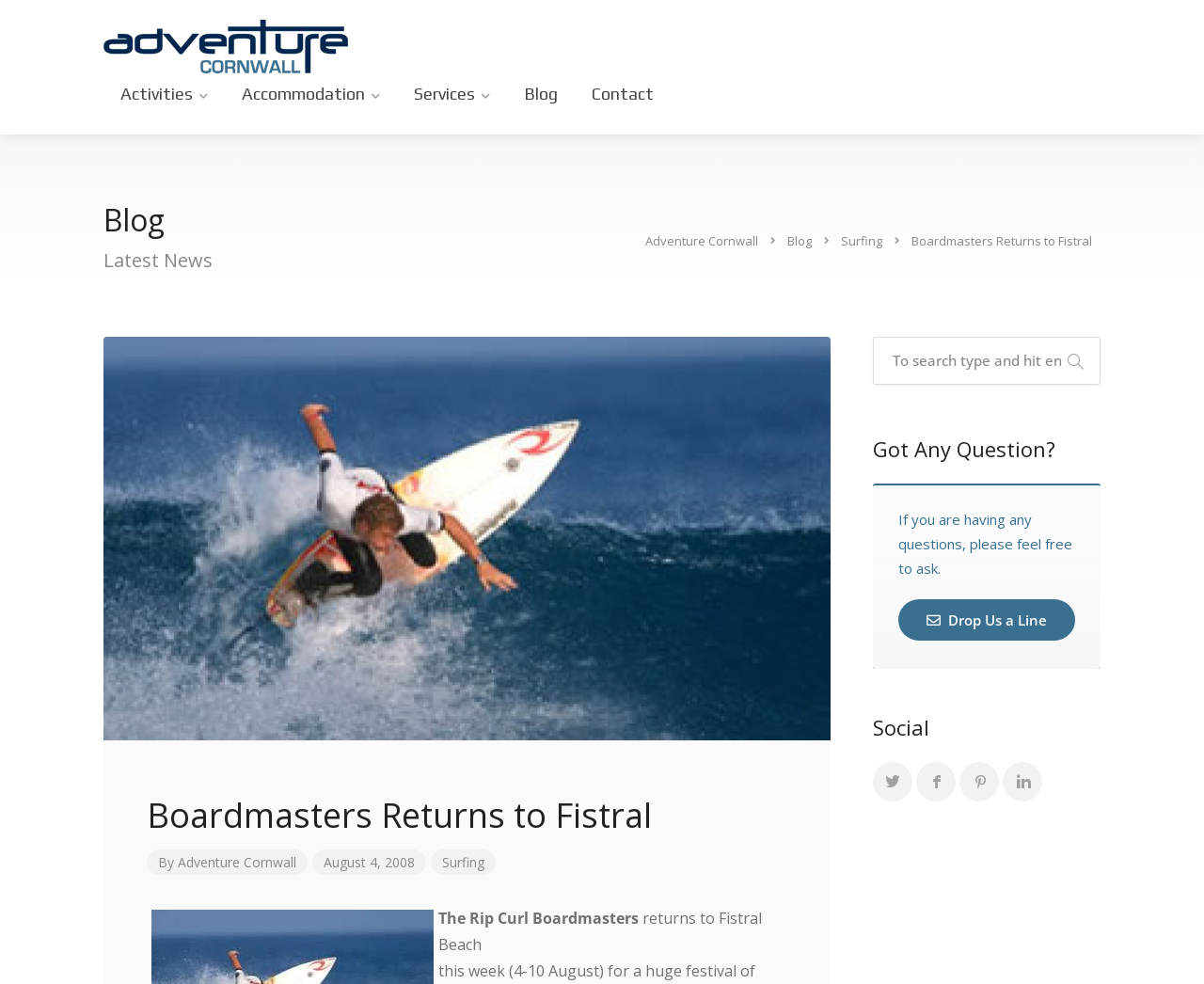Please determine the bounding box coordinates of the area that needs to be clicked to complete this task: 'Search for something'. The coordinates must be four float numbers between 0 and 1, formatted as [left, top, right, bottom].

[0.725, 0.342, 0.914, 0.391]